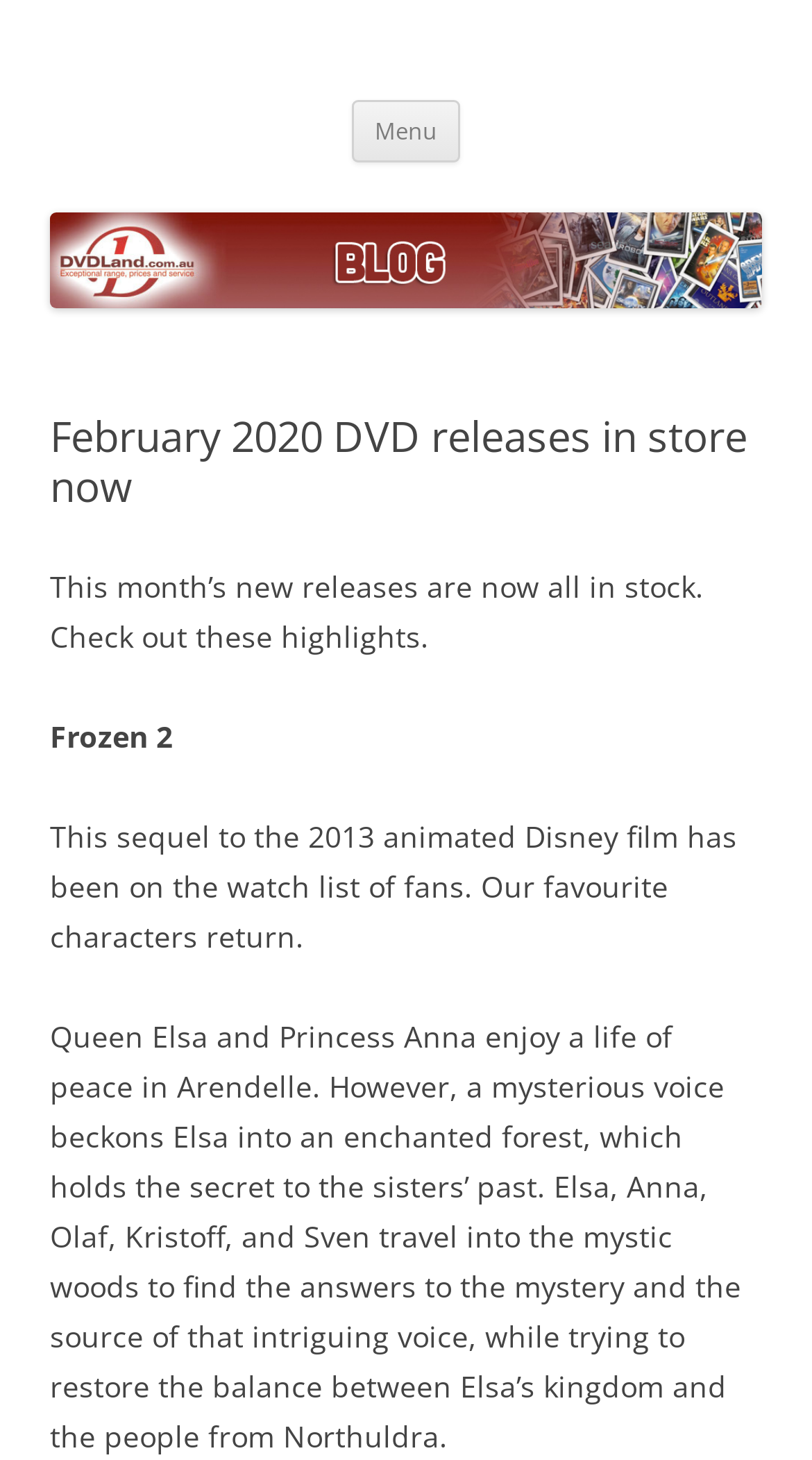Respond to the following query with just one word or a short phrase: 
What is the purpose of the blog post?

To highlight new DVD releases